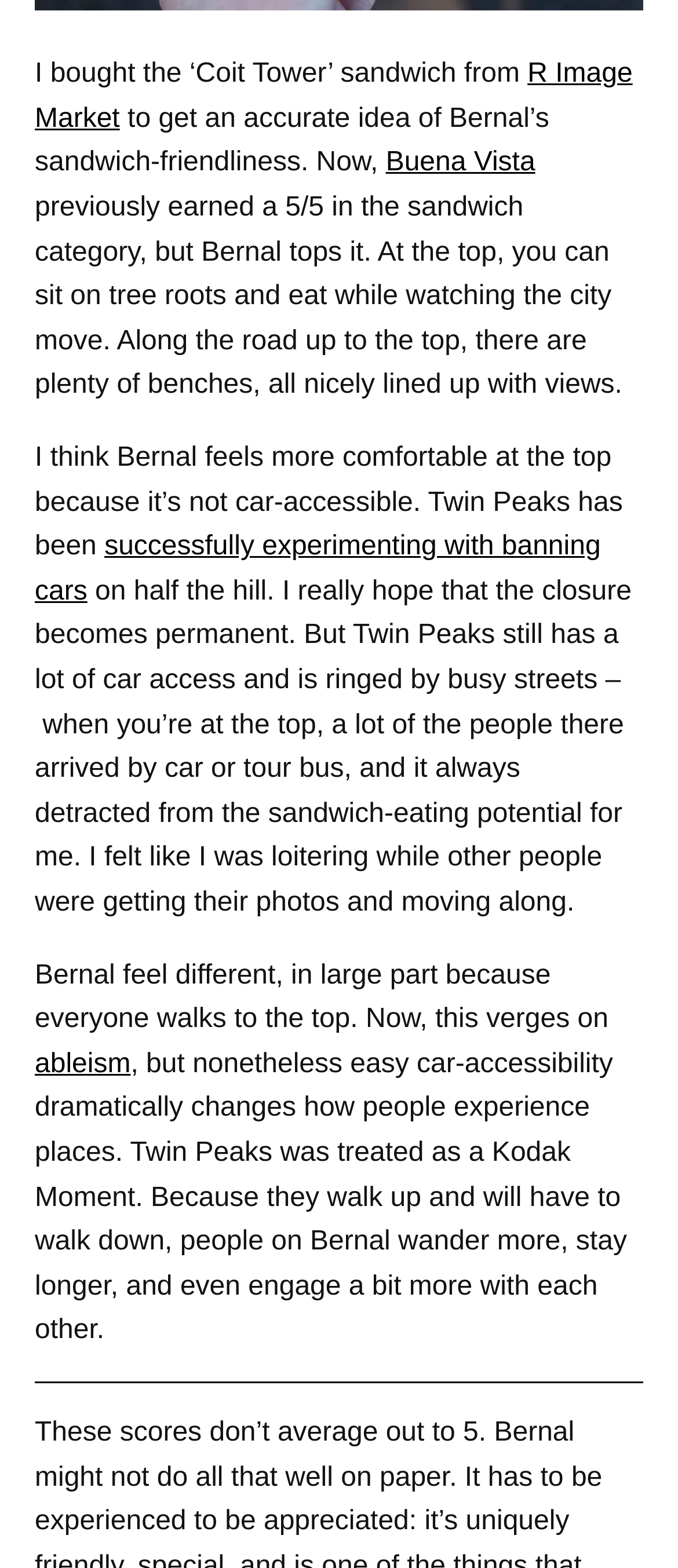What is the difference between Bernal and Twin Peaks?
Please provide a single word or phrase answer based on the image.

Car accessibility